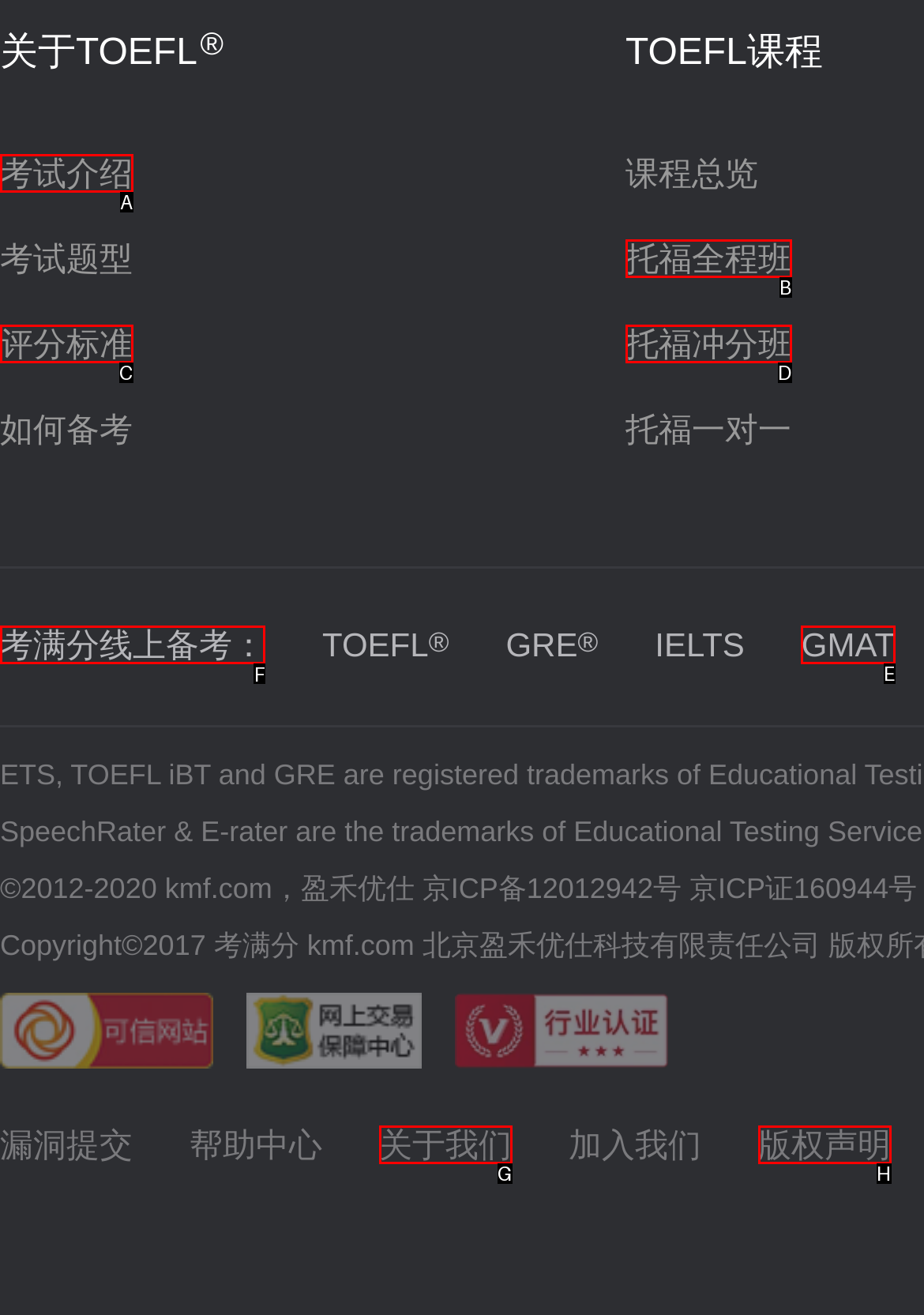Which UI element's letter should be clicked to achieve the task: Check 考满分线上备考
Provide the letter of the correct choice directly.

F